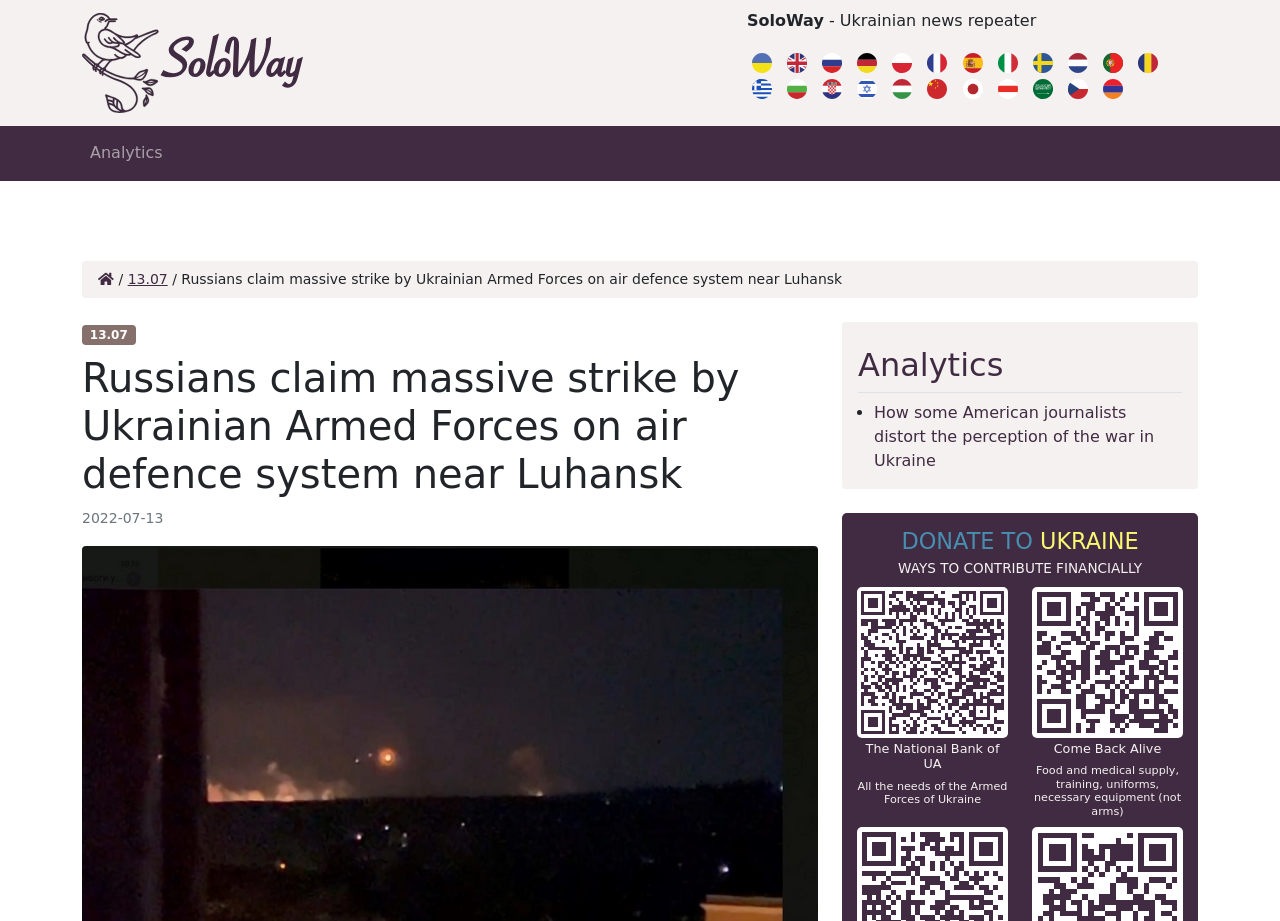Please answer the following question using a single word or phrase: 
What is the organization mentioned in the 'DONATE TO UKRAINE' section?

The National Bank of UA and Come Back Alive